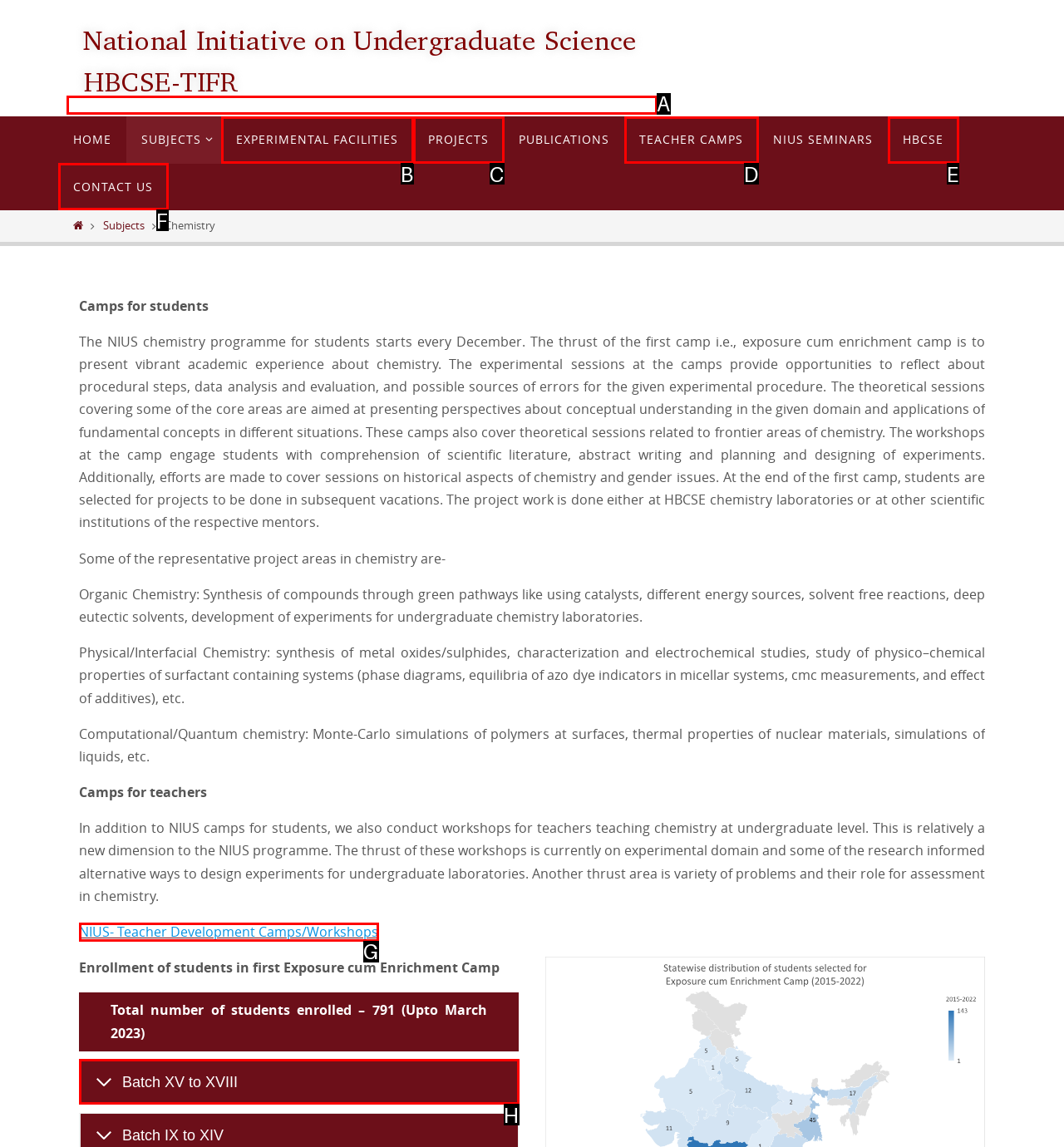Match the element description to one of the options: Batch XV to XVIII
Respond with the corresponding option's letter.

H